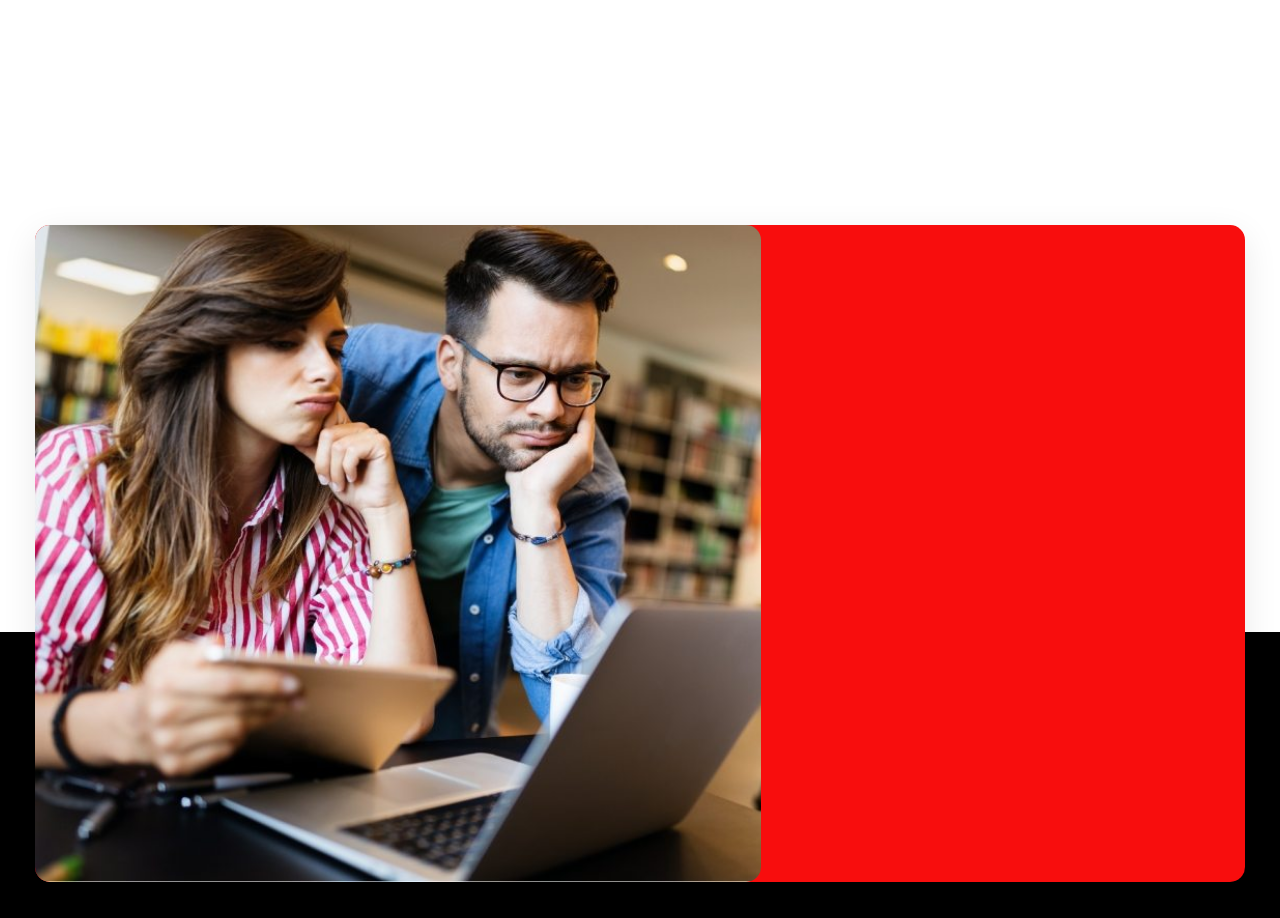Based on the image, please respond to the question with as much detail as possible:
What is the purpose of the form?

The purpose of the form can be determined by looking at the heading 'Get in touch' and 'Lets Talk About Your Project.' above the form, which suggests that the form is used to contact someone about a project. The form itself is labeled as 'Contact form' and contains fields for name, email, and message, further supporting this conclusion.